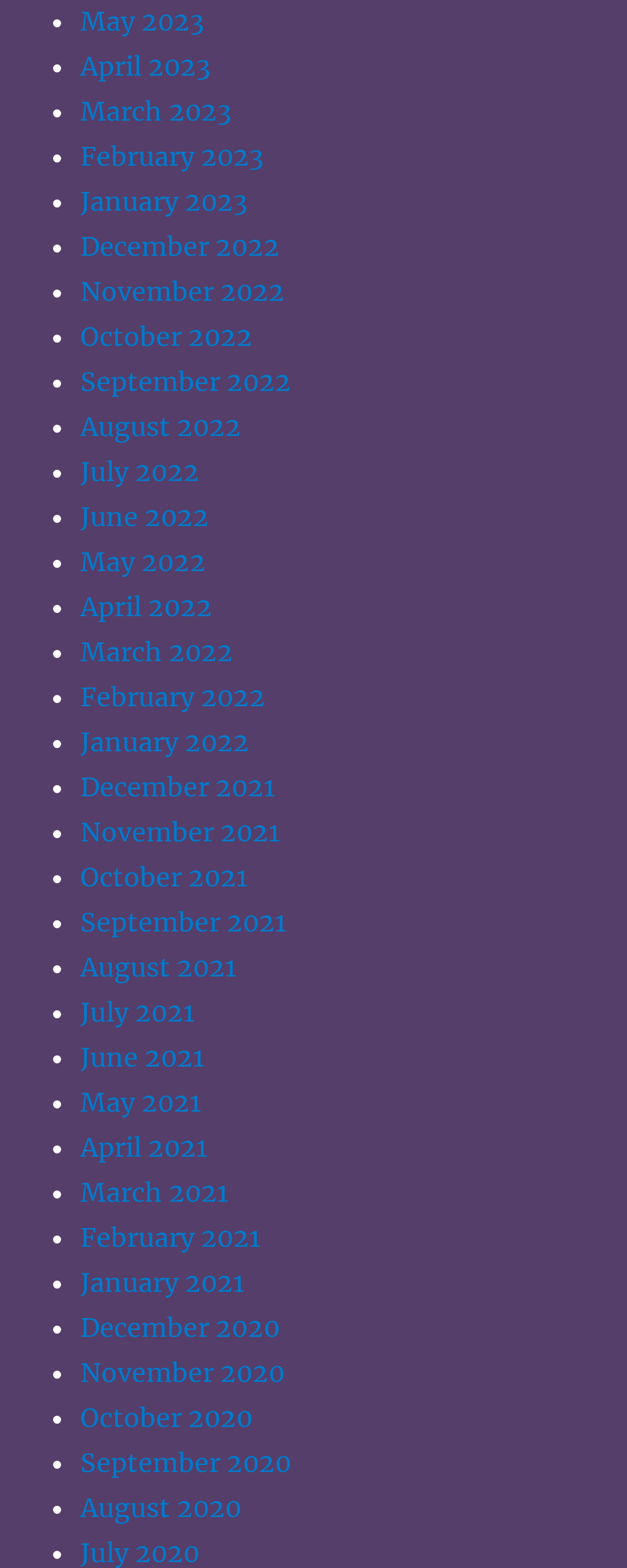Provide the bounding box coordinates of the area you need to click to execute the following instruction: "View January 2021".

[0.128, 0.807, 0.39, 0.828]